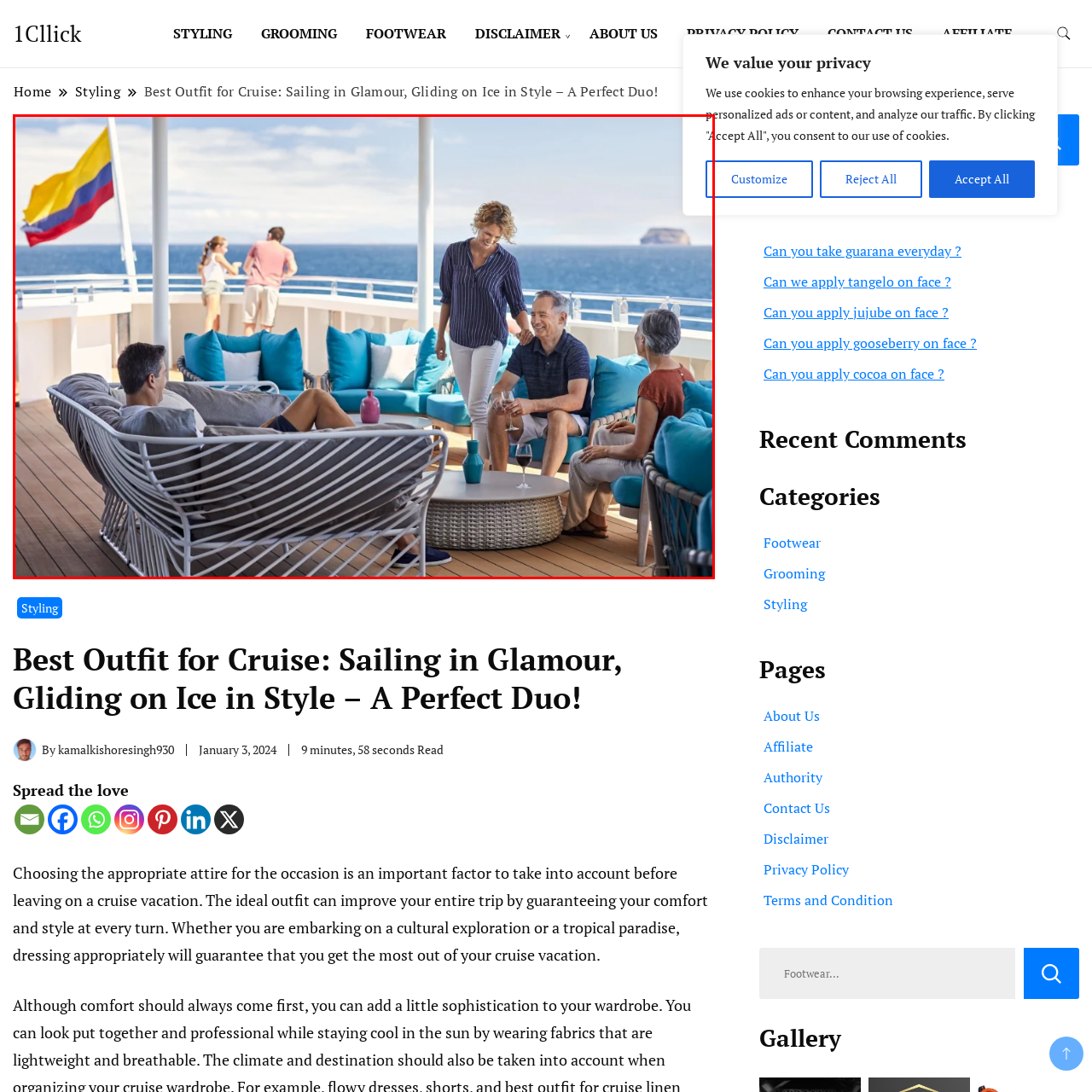Craft a detailed and vivid caption for the image that is highlighted by the red frame.

The image captures a vibrant scene on a cruise ship deck, where a group of friends is enjoying a moment of leisure against a backdrop of stunning ocean views. A man reclines casually on a stylish, modern white lounge chair, his relaxed demeanor highlighting the carefree nature of their trip. He’s engaged in conversation with a couple seated across from him—a woman in a soft, floral dress and her companion, who holds a drink, both smiling warmly. 

In the background, a young girl and a man stand by the railing, admiring the ocean, while a Colombian flag flutters gently in the breeze, adding a colorful touch to the scene. The furnishings, featuring plush turquoise pillows and a sleek, circular coffee table, enhance the inviting atmosphere of this sun-soaked gathering. This picturesque setting embodies the essence of vacationing in style while soaking up the sun and sharing joyful moments with friends.